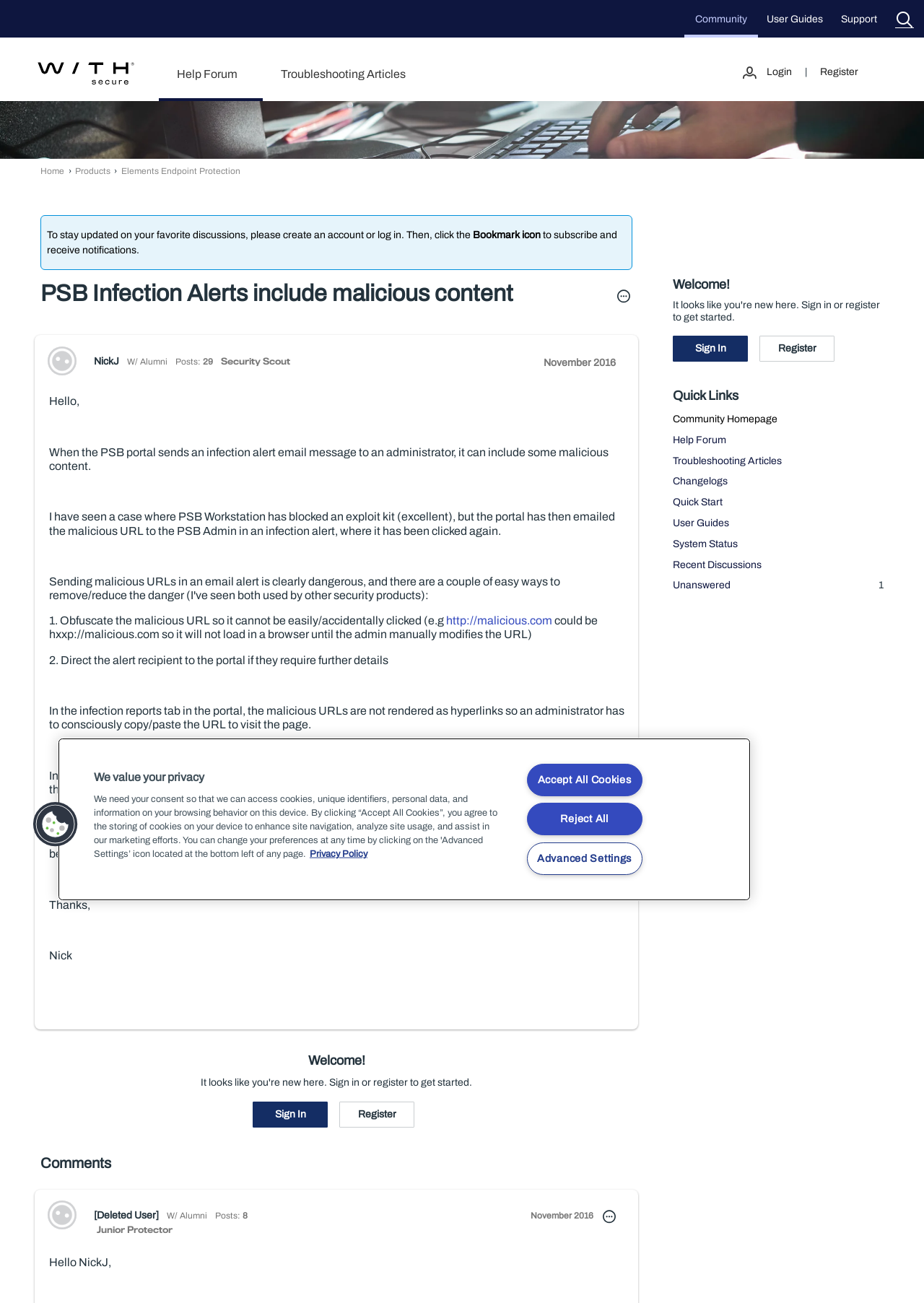Give a complete and precise description of the webpage's appearance.

This webpage appears to be a community forum discussion page. At the top, there are several links to different sections of the community, including "Community", "User Guides", "Support", and a search icon. Below these links, there is a login and registration section with buttons to "Login" and "Register".

The main content of the page is a discussion thread. The thread title, "PSB Infection Alerts include malicious content", is displayed prominently at the top of the content area. Below the title, there is a breadcrumb navigation menu showing the path to the current discussion.

The discussion thread itself consists of several posts. The first post is from a user named "NickJ" and includes a description of an issue with PSB infection alerts including malicious content. The post also includes several suggestions for how to address this issue.

Below the first post, there are several replies from other users, including "[Deleted User]". Each reply includes the user's name, a timestamp, and the content of their post.

To the right of the discussion thread, there is a sidebar with several links to related resources, including "Help Forum", "Troubleshooting Articles", and "User Guides". There is also a "Quick Links" section with links to other parts of the community.

At the very bottom of the page, there is a "Cookie banner" region with a message about cookies.